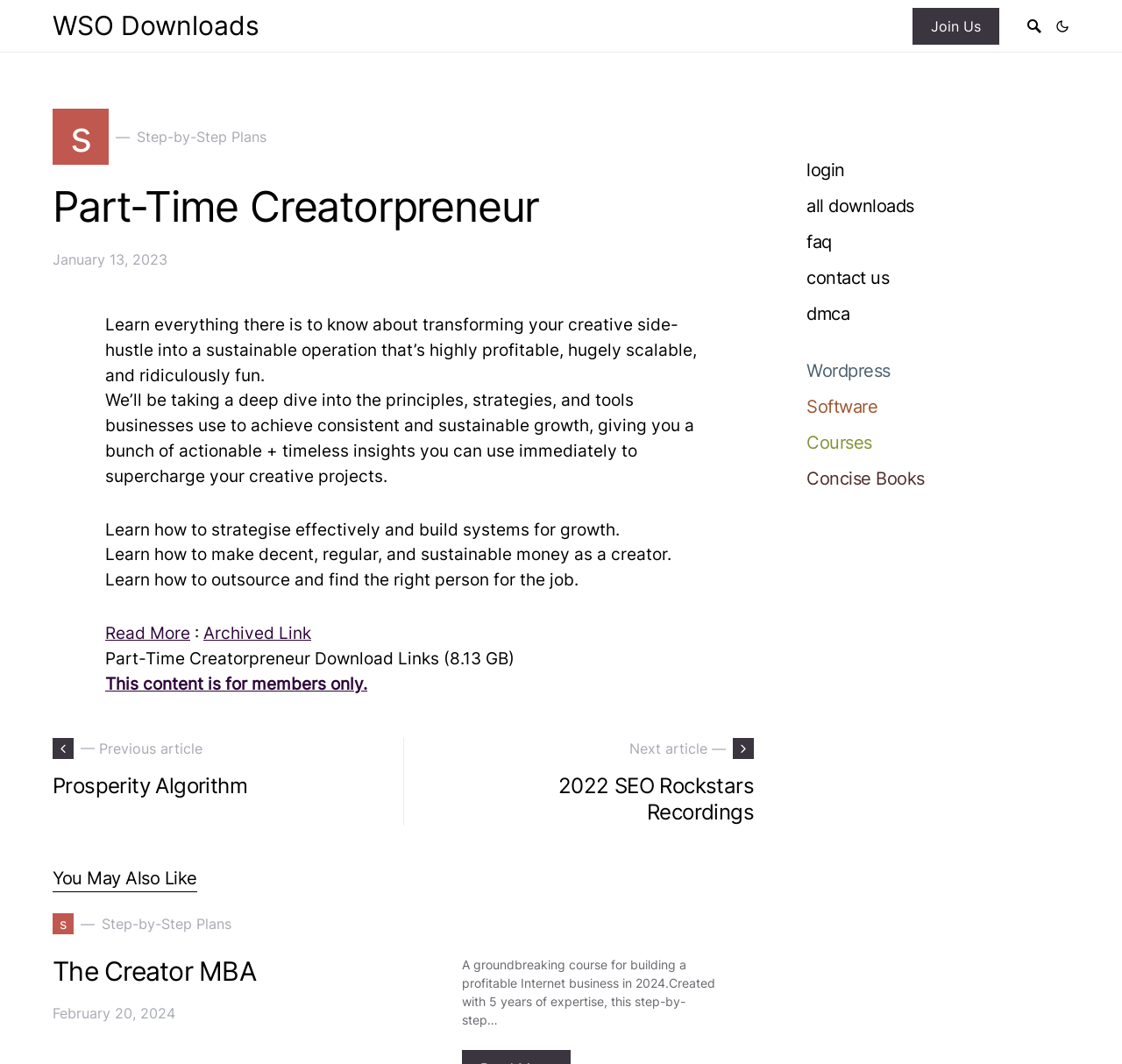Please determine the bounding box coordinates for the UI element described here. Use the format (top-left x, top-left y, bottom-right x, bottom-right y) with values bounded between 0 and 1: Open Admissions

None